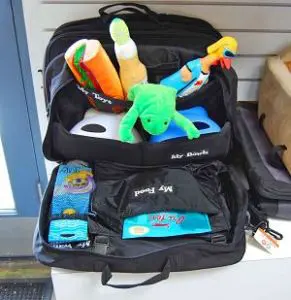Utilize the details in the image to thoroughly answer the following question: What type of items are in the pet overnight bag?

The image shows that the bag contains colorful toys, such as a green lizard and a rubber chicken, as well as practical supplies like food and water bowls, and travel-friendly pet bedding, indicating that the bag is packed with a variety of items to cater to a pet's needs.